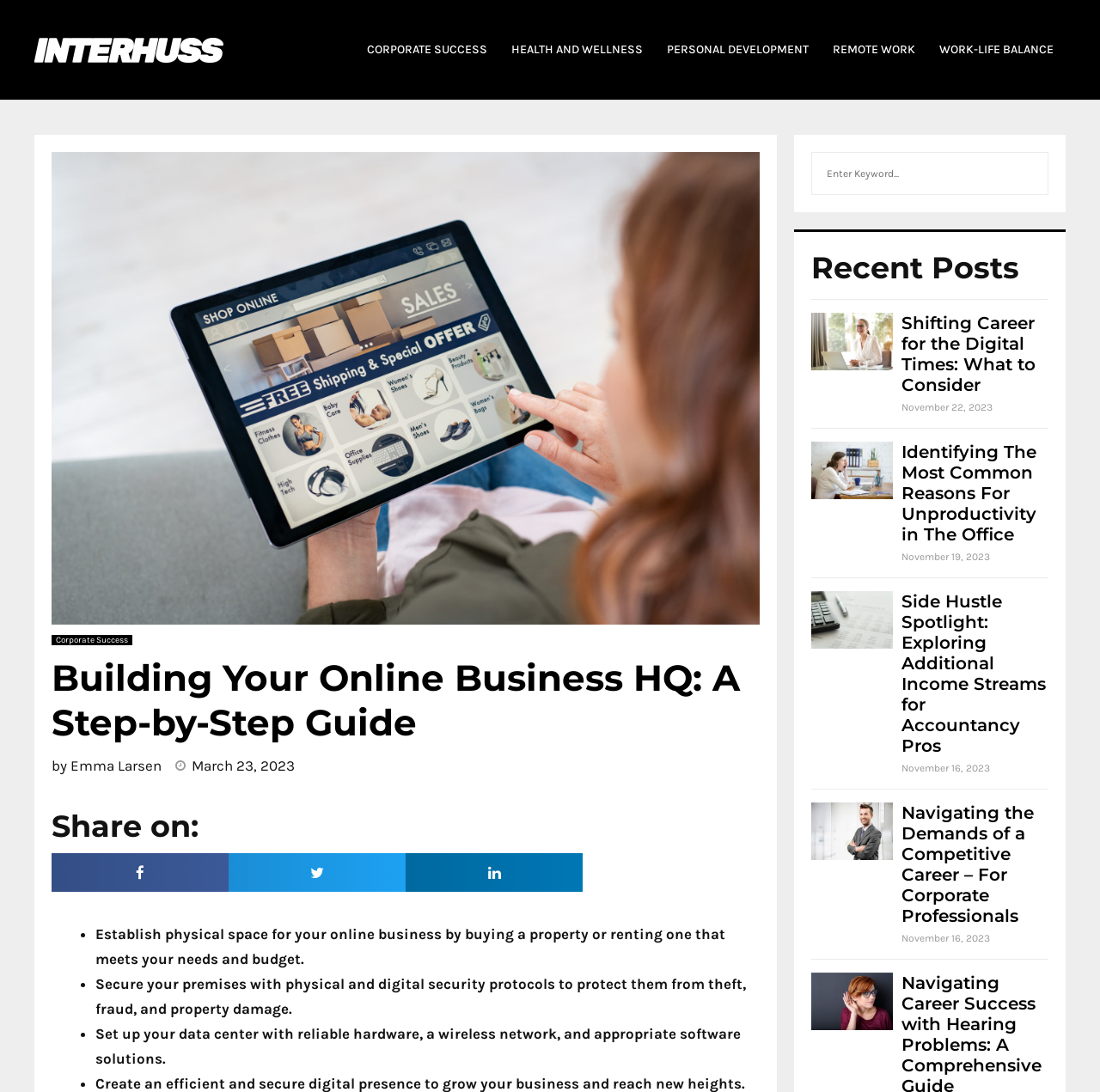Identify the bounding box coordinates for the region to click in order to carry out this instruction: "Explore the 'HEALTH AND WELLNESS' category". Provide the coordinates using four float numbers between 0 and 1, formatted as [left, top, right, bottom].

[0.454, 0.0, 0.595, 0.091]